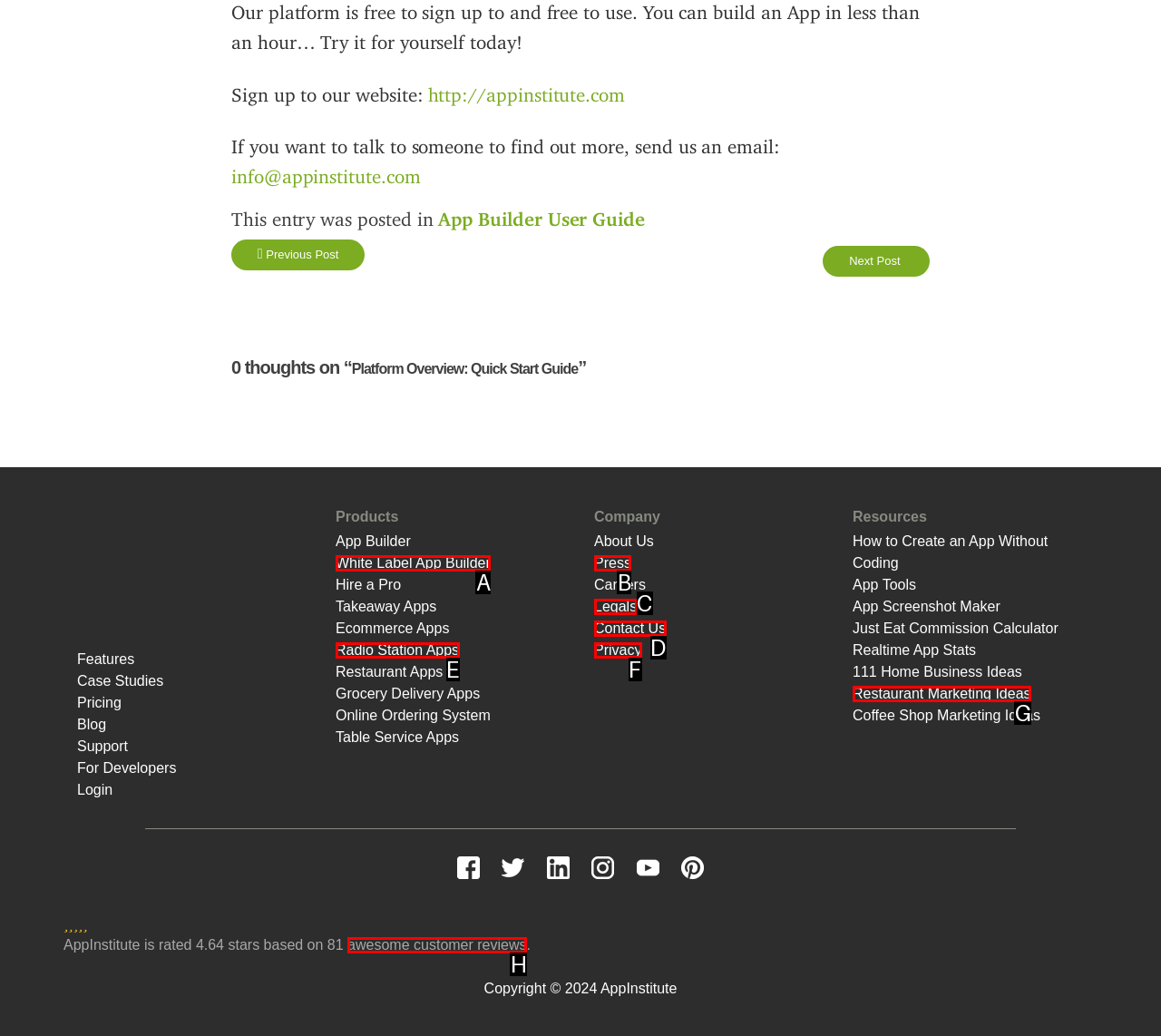Tell me which option best matches this description: White Label App Builder
Answer with the letter of the matching option directly from the given choices.

A